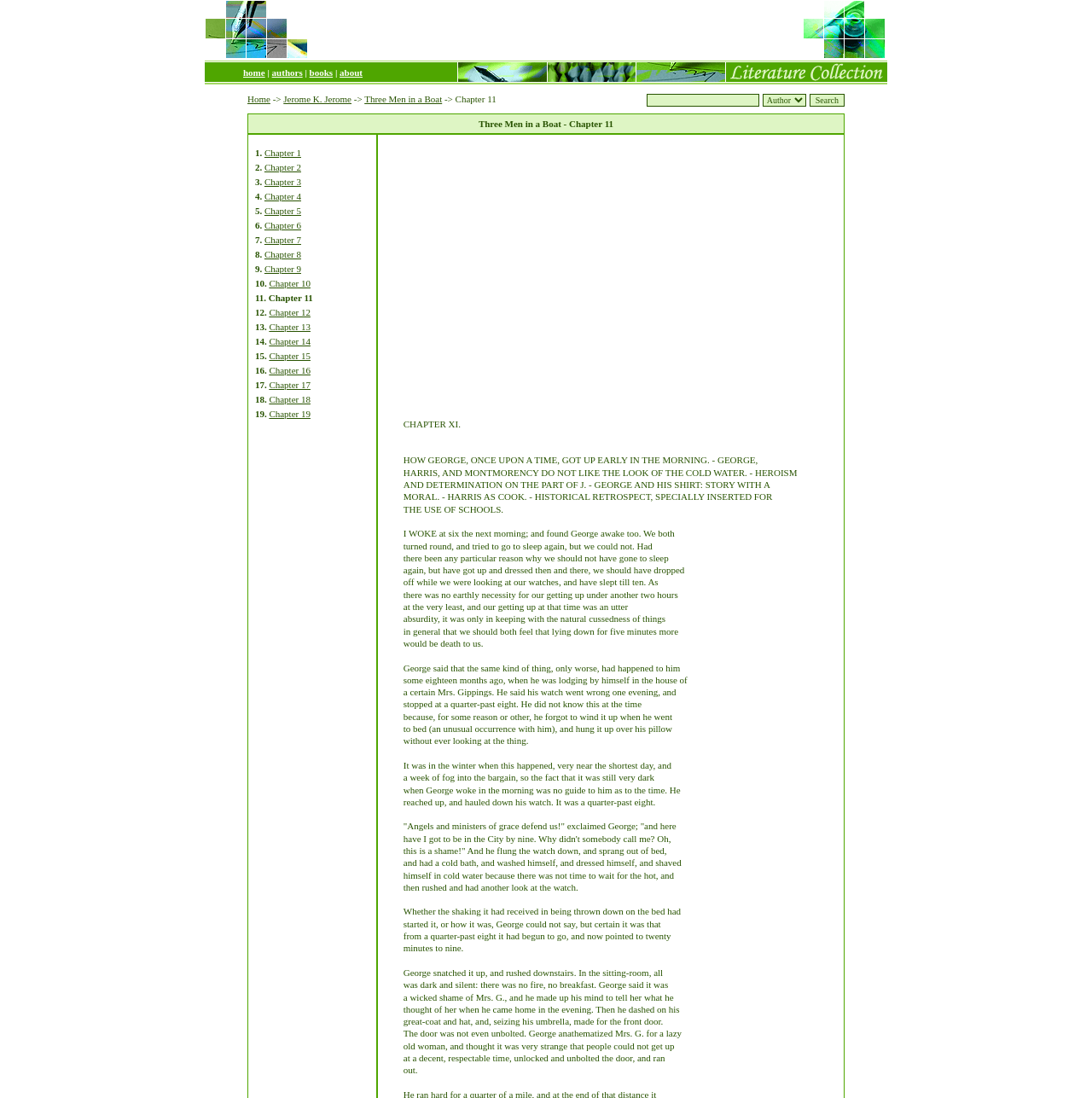Locate the bounding box coordinates of the clickable part needed for the task: "click the search button".

[0.741, 0.085, 0.773, 0.097]